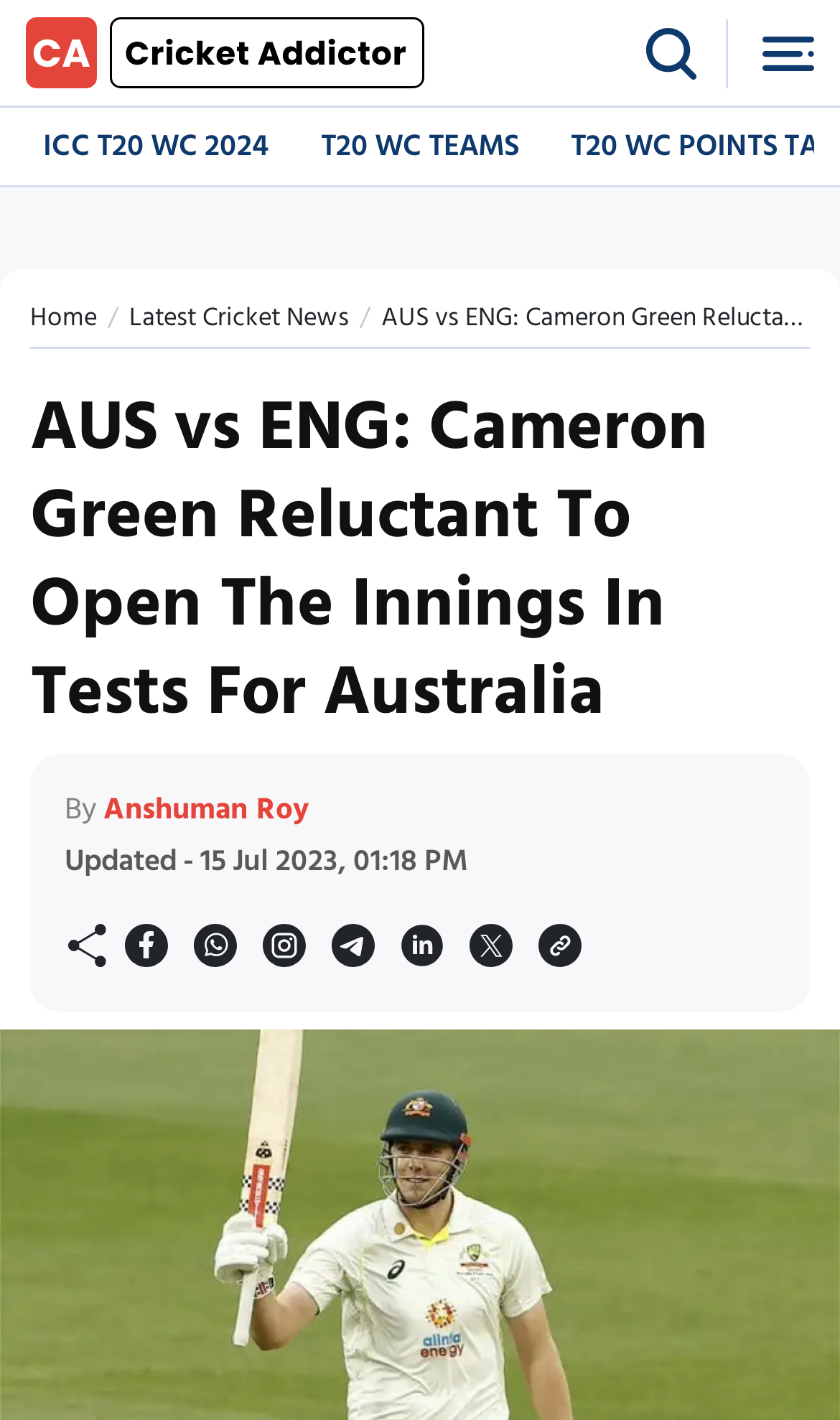From the webpage screenshot, predict the bounding box coordinates (top-left x, top-left y, bottom-right x, bottom-right y) for the UI element described here: alt="logo"

[0.031, 0.012, 0.505, 0.062]